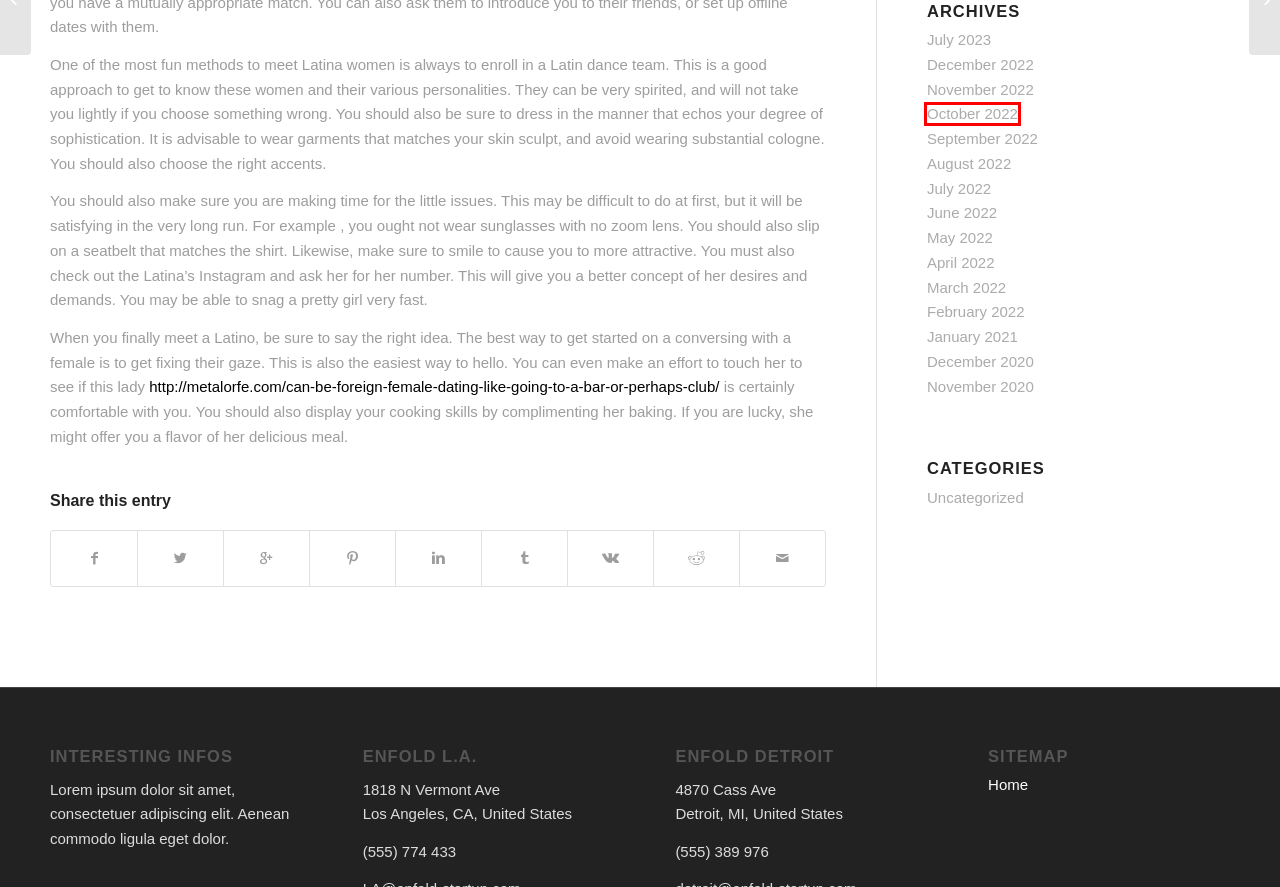Analyze the screenshot of a webpage featuring a red rectangle around an element. Pick the description that best fits the new webpage after interacting with the element inside the red bounding box. Here are the candidates:
A. September 2022 – Lewis Eldred
B. VK | 登录
C. Lewis Eldred
D. October 2022 – Lewis Eldred
E. How come an American Just like a Asian Woman? – Lewis Eldred
F. Pay For Essays – How to Choose a Write My Paper Service – Lewis Eldred
G. December 2022 – Lewis Eldred
H. testing – Lewis Eldred

D